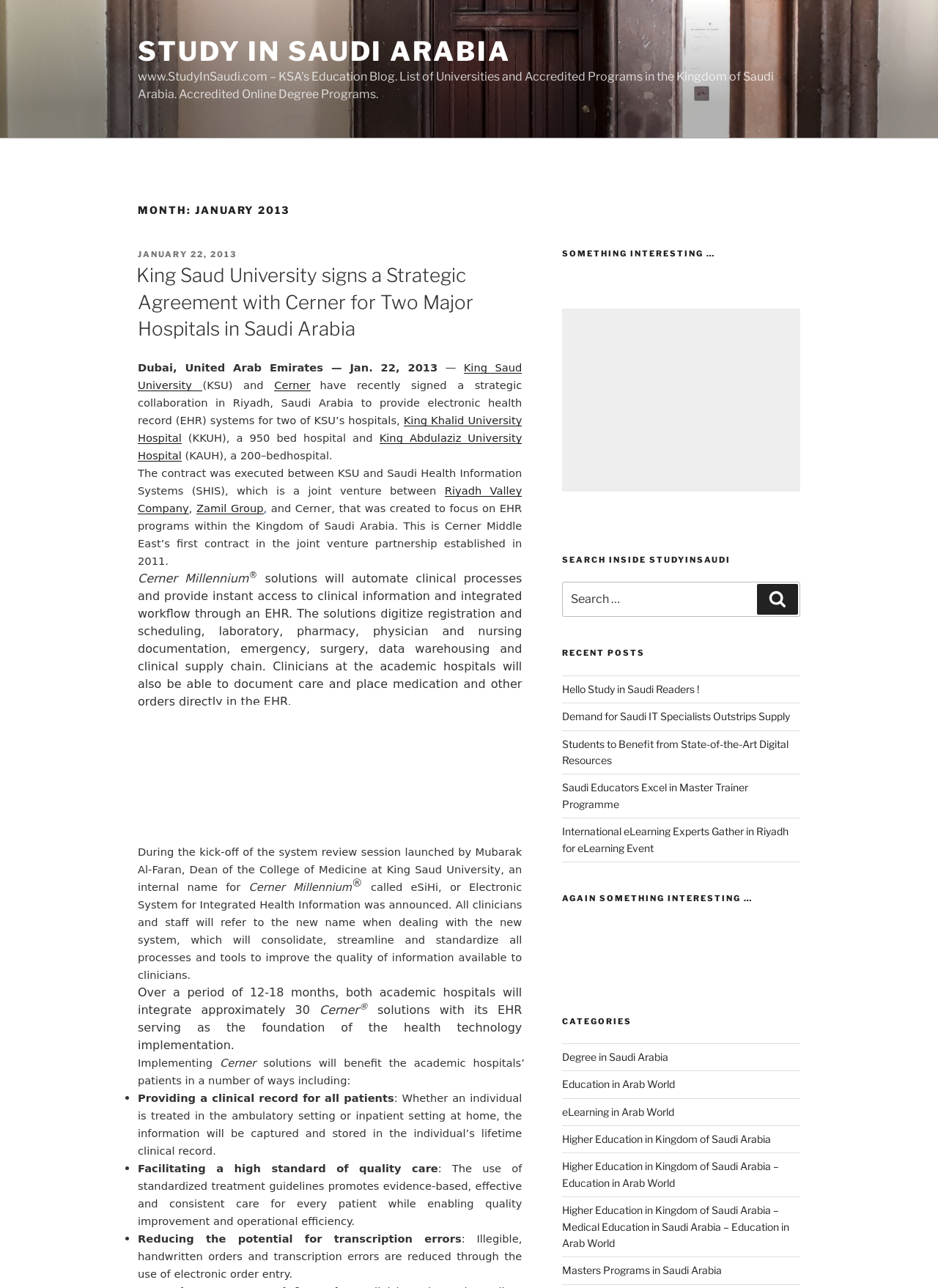Generate a thorough explanation of the webpage's elements.

This webpage is about studying in Saudi Arabia, specifically in January 2013. At the top, there is a link to skip to the content and an image with the title "Study in Saudi Arabia". Below this, there is a heading that reads "MONTH: JANUARY 2013" followed by a post about King Saud University signing a strategic agreement with Cerner for two major hospitals in Saudi Arabia. The post includes details about the agreement, such as the provision of electronic health record systems for the hospitals.

To the right of this post, there are several headings and sections, including "SOMETHING INTERESTING …" with an advertisement, "SEARCH INSIDE STUDYINSAUDI" with a search bar, "RECENT POSTS" with links to several articles, and "CATEGORIES" with links to different categories related to education in Saudi Arabia.

The post about the strategic agreement takes up most of the page, with several paragraphs of text and a few links to related information. The text is divided into sections with headings, and there are several instances of superscript text, including the registered trademark symbol. There are also several links to other websites and articles throughout the post.